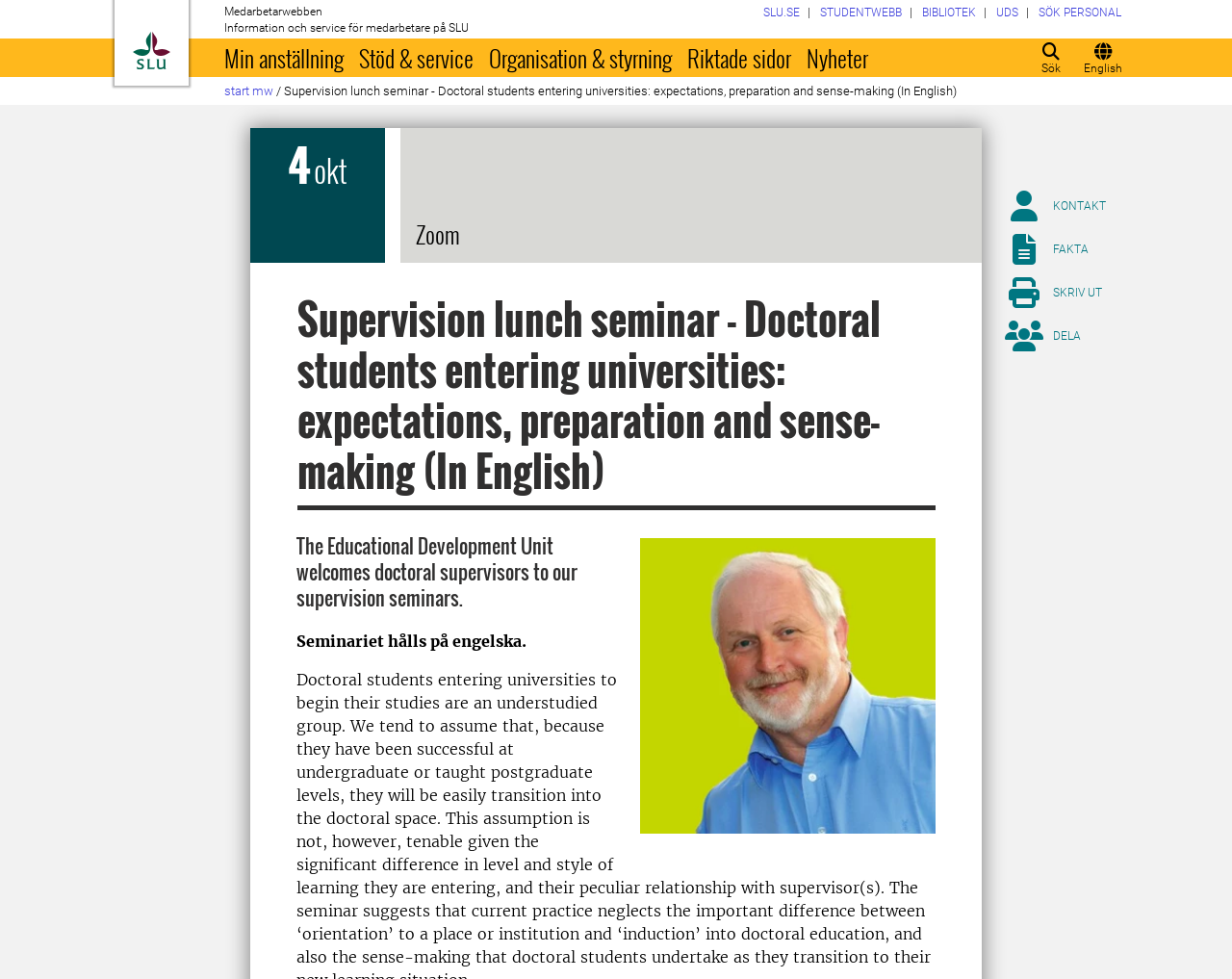Please find and report the bounding box coordinates of the element to click in order to perform the following action: "view facts". The coordinates should be expressed as four float numbers between 0 and 1, in the format [left, top, right, bottom].

[0.816, 0.239, 0.936, 0.268]